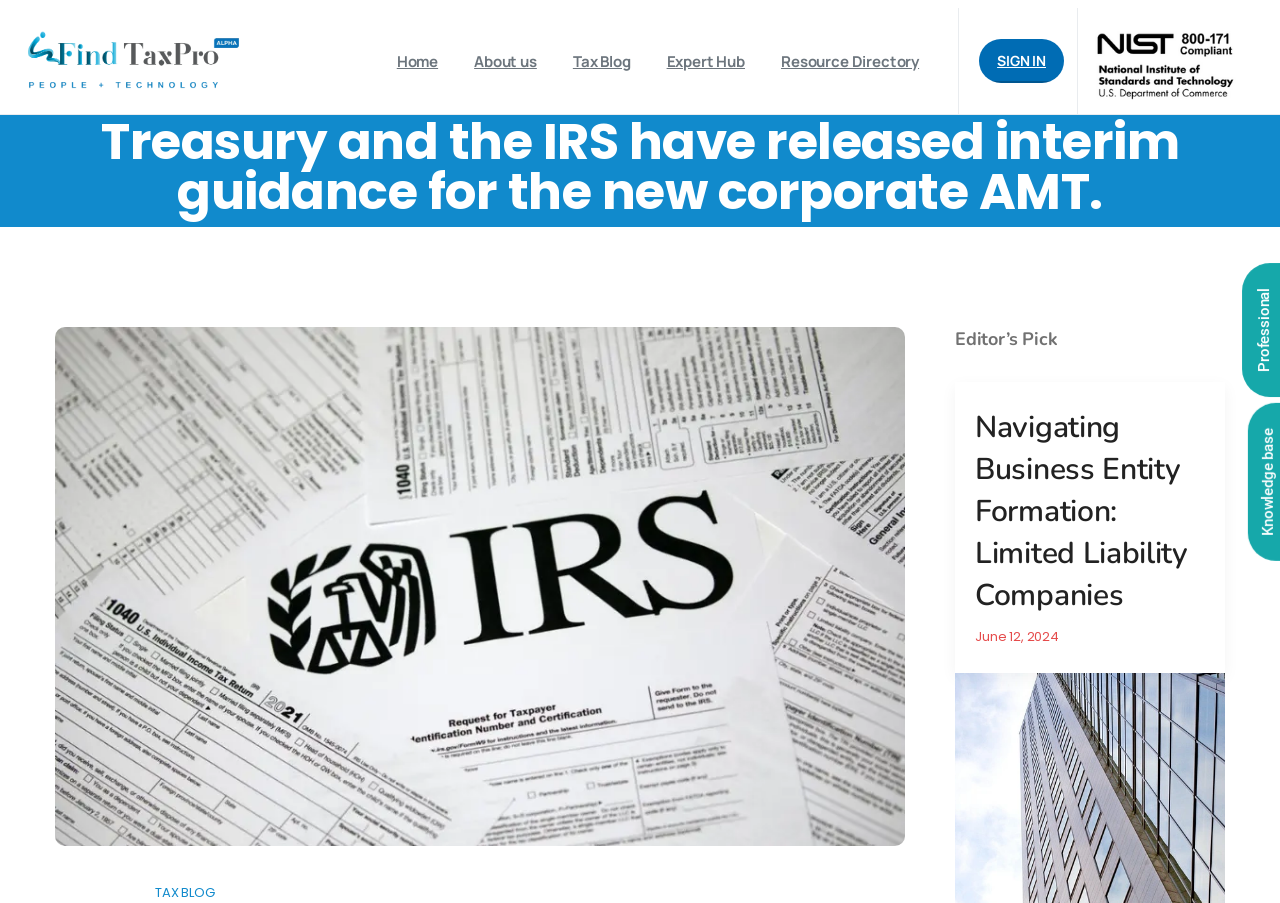From the screenshot, find the bounding box of the UI element matching this description: "Expert Hub". Supply the bounding box coordinates in the form [left, top, right, bottom], each a float between 0 and 1.

[0.515, 0.034, 0.588, 0.083]